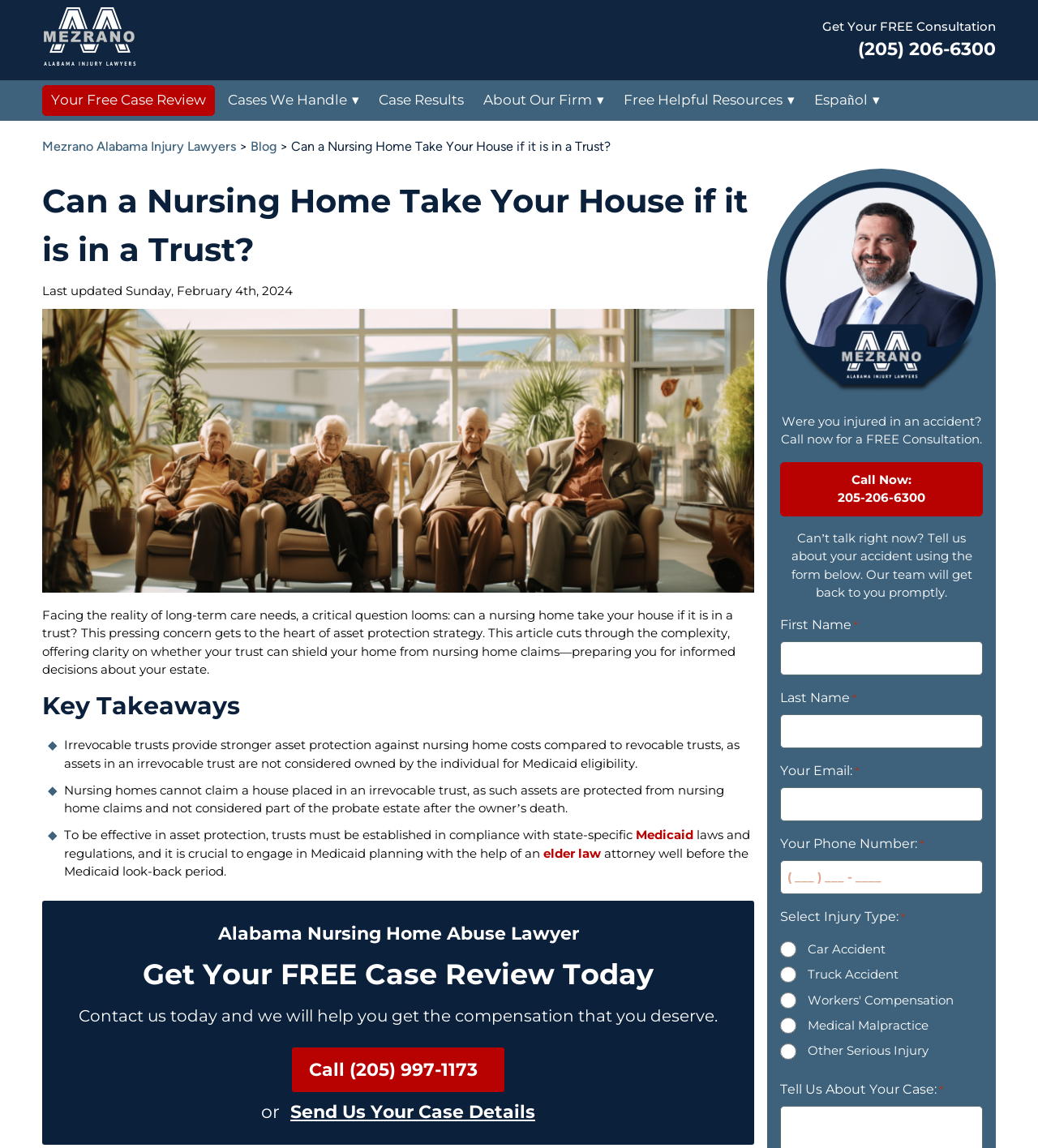Provide an in-depth description of the elements and layout of the webpage.

This webpage appears to be a law firm's website, specifically focused on Alabama injury lawyers. At the top, there is a logo and a link to "Mezrano - Alabama Injury Lawyers" with an accompanying image. Below this, there is a call-to-action button "Get Your FREE Consultation" and a phone number "(205) 206-6300" to contact the firm.

The main content of the webpage is an article titled "Can a Nursing Home Take Your House if it is in a Trust?" which discusses the importance of asset protection strategy in long-term care needs. The article is divided into sections, including "Key Takeaways" and "Get Your FREE Case Review Today". The "Key Takeaways" section provides three points summarizing the article's main points, including the benefits of irrevocable trusts in protecting assets from nursing home costs.

Below the article, there is a section encouraging visitors to contact the firm for a free case review. This section includes a heading, a brief paragraph, and a call-to-action button "Call (205) 997-1173" or "Send Us Your Case Details". Additionally, there is a form to fill out for those who cannot talk at the moment, which includes fields for first name, last name, email, phone number, and a selection of injury types.

On the right side of the webpage, there is a sidebar with links to other sections of the website, including "Cases We Handle", "Case Results", "About Our Firm", "Free Helpful Resources", and "Español". There is also an image and a brief promotional text "Were you injured in an accident? Call now for a FREE Consultation." with a call-to-action button "Call Now: 205-206-6300".